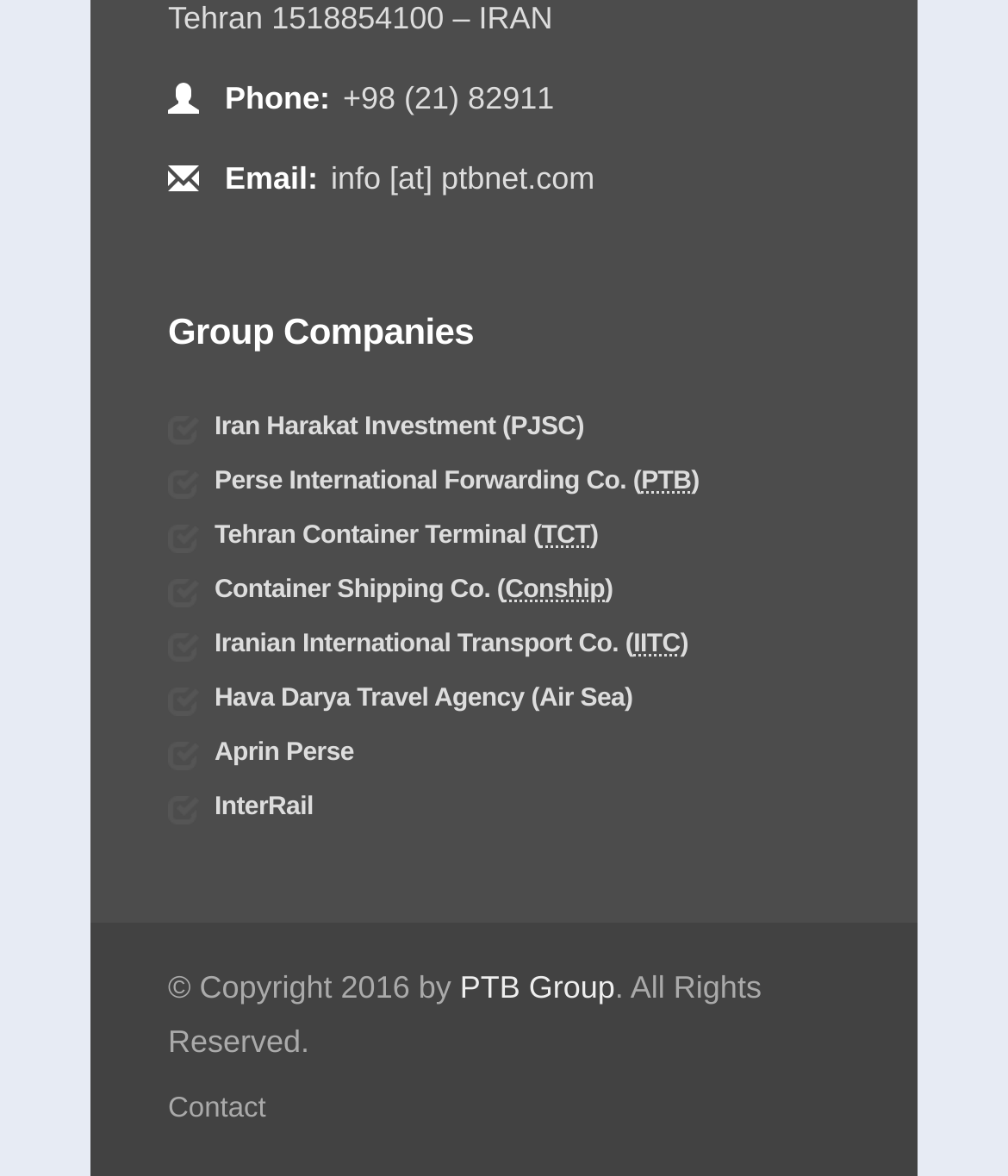Please analyze the image and provide a thorough answer to the question:
What is the name of the company that owns the copyright?

The copyright information is located at the bottom of the webpage, and it states '© Copyright 2016 by PTB Group. All Rights Reserved.'